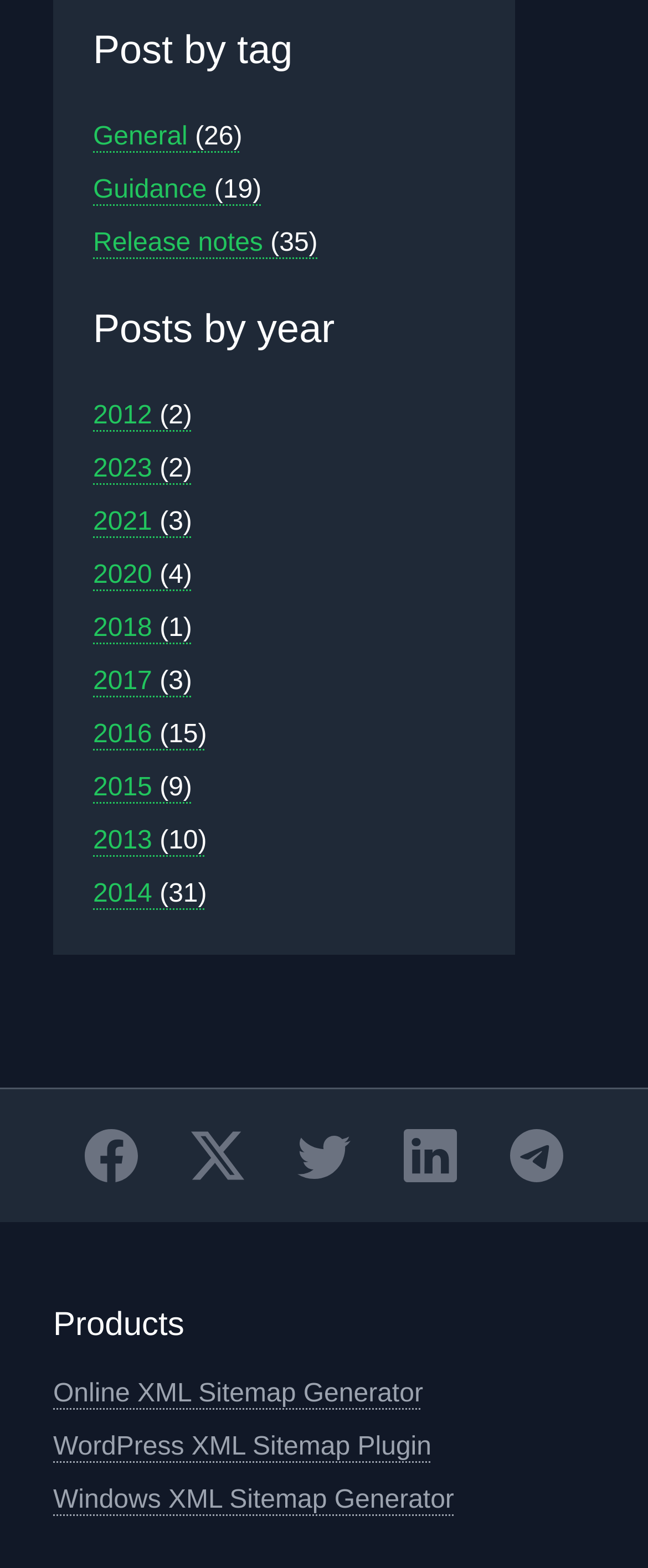Please mark the clickable region by giving the bounding box coordinates needed to complete this instruction: "Check out Online XML Sitemap Generator".

[0.082, 0.88, 0.653, 0.898]